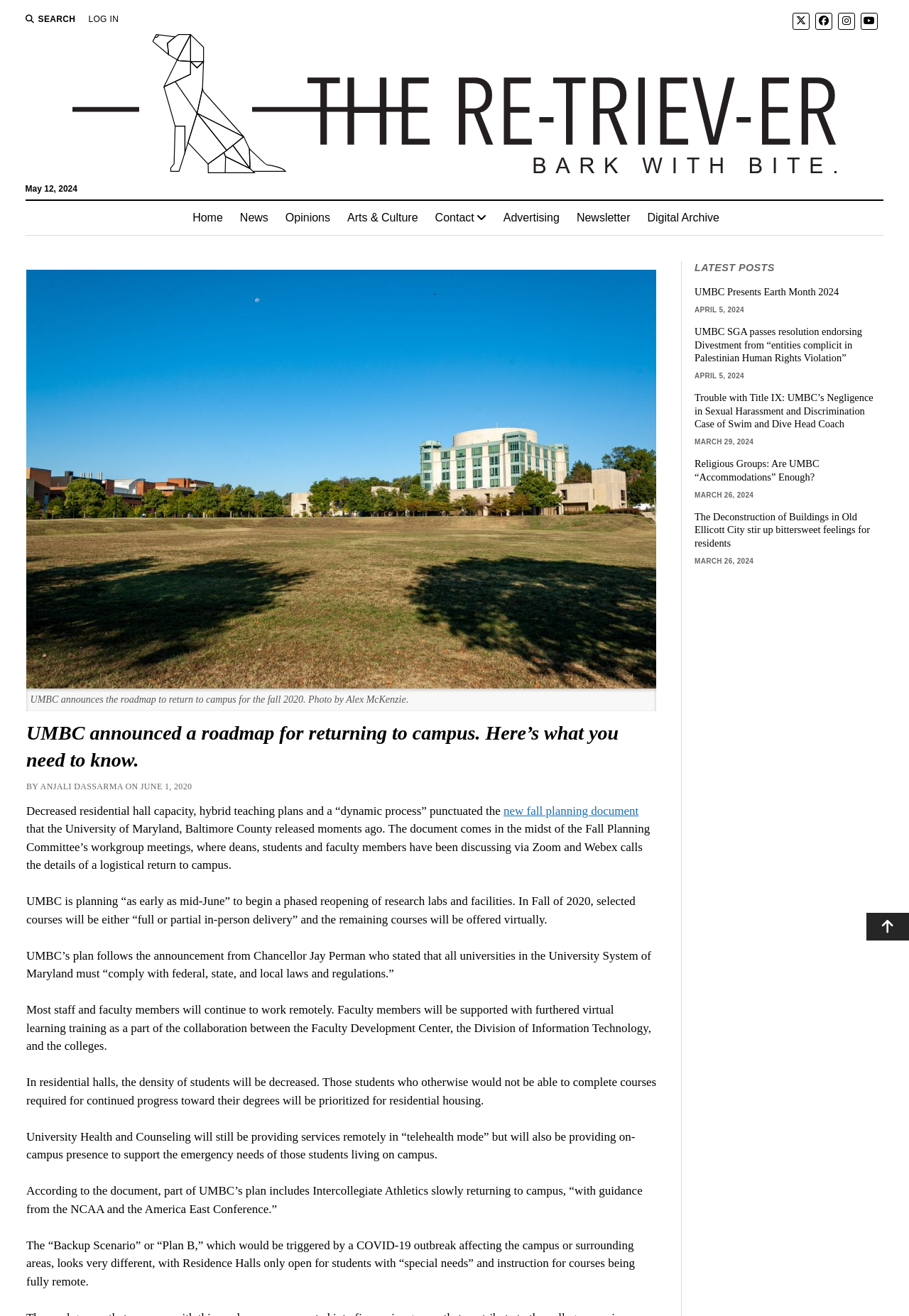Please provide a comprehensive response to the question below by analyzing the image: 
What is the topic of the main article?

I determined the topic of the main article by reading the heading and text of the article, which discusses UMBC's plans for returning to campus.